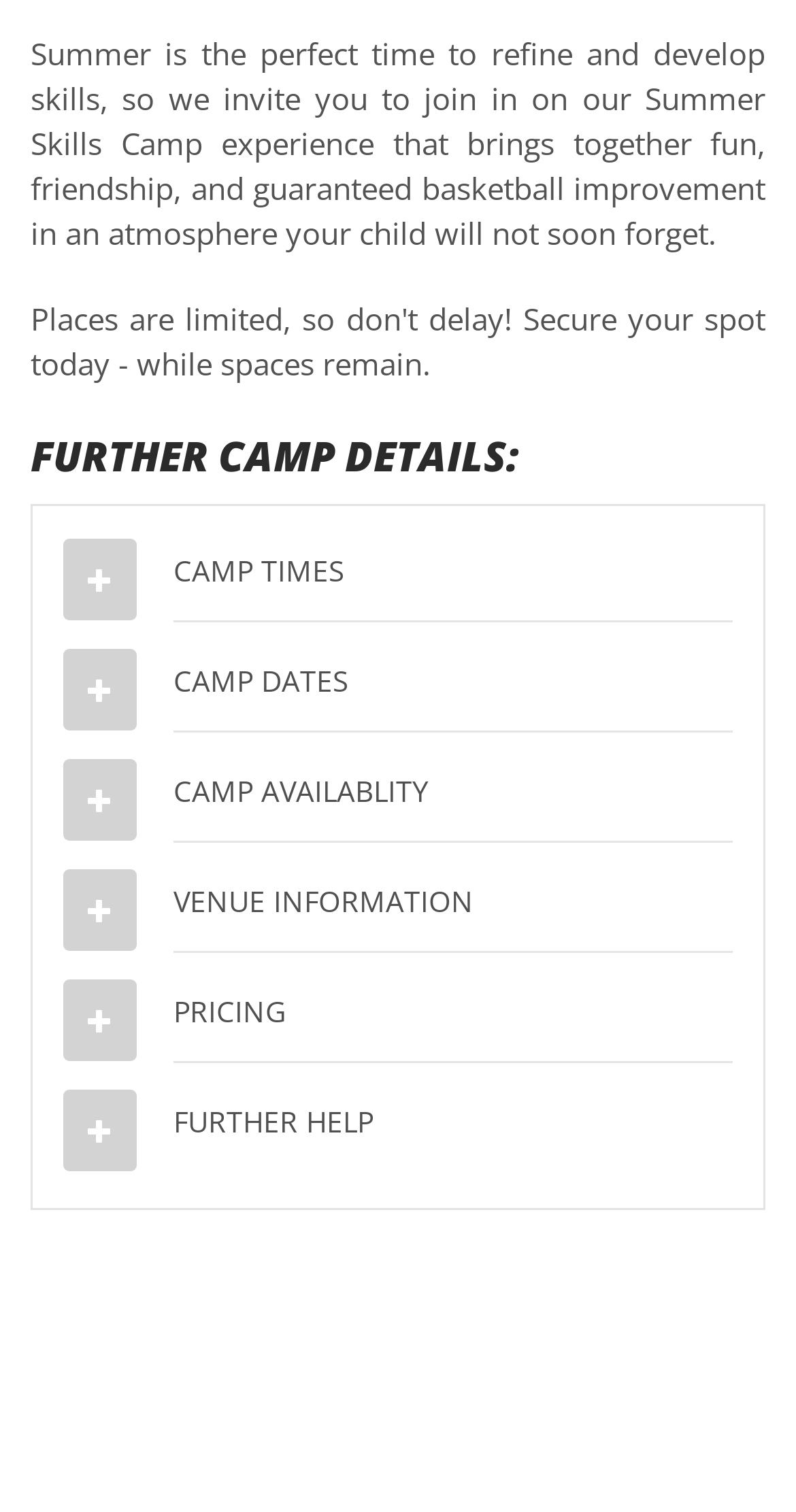Provide your answer to the question using just one word or phrase: What is the main theme of the webpage?

Summer Skills Camp